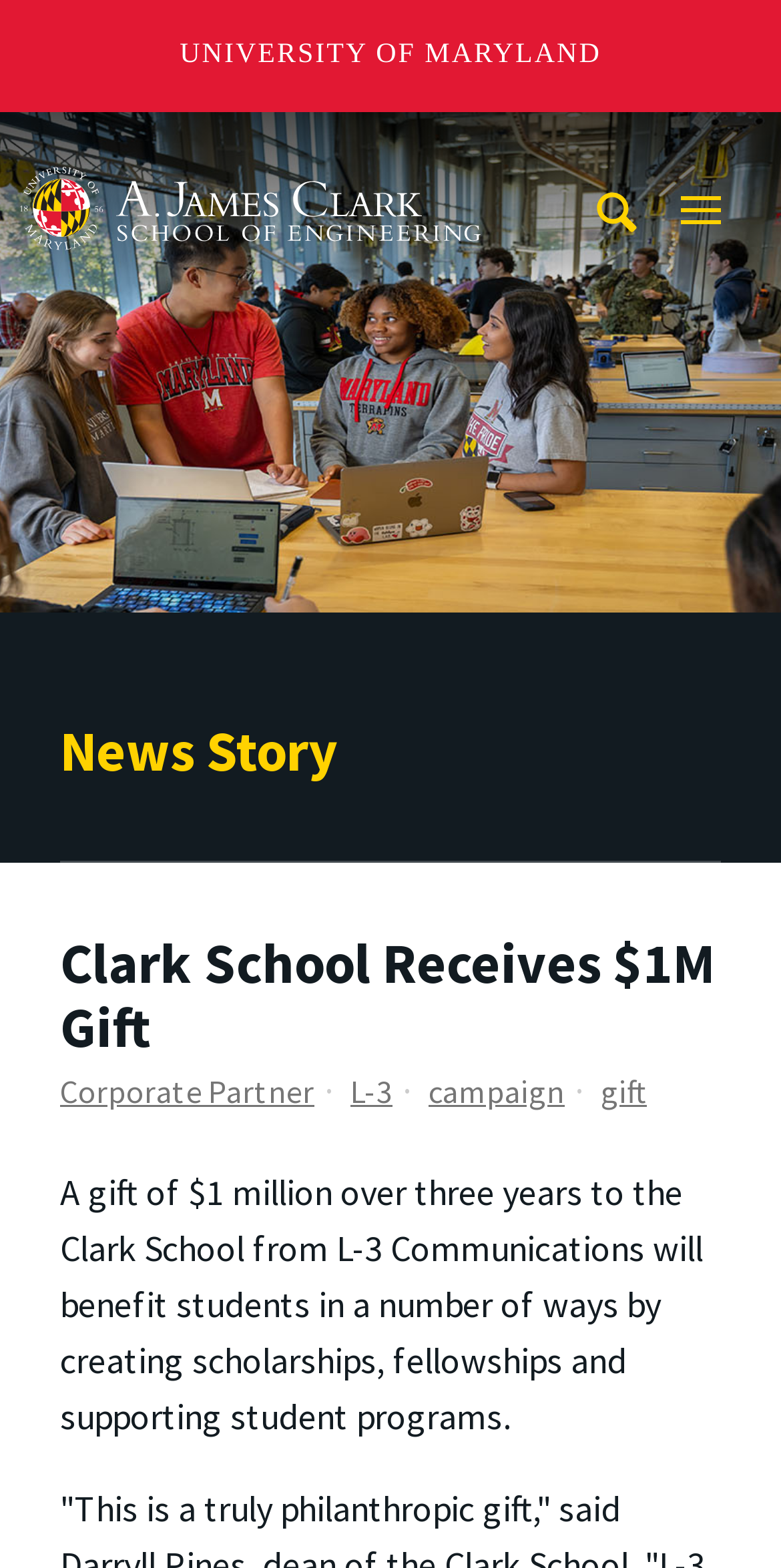What is the amount of the gift?
Using the image, provide a concise answer in one word or a short phrase.

$1 million